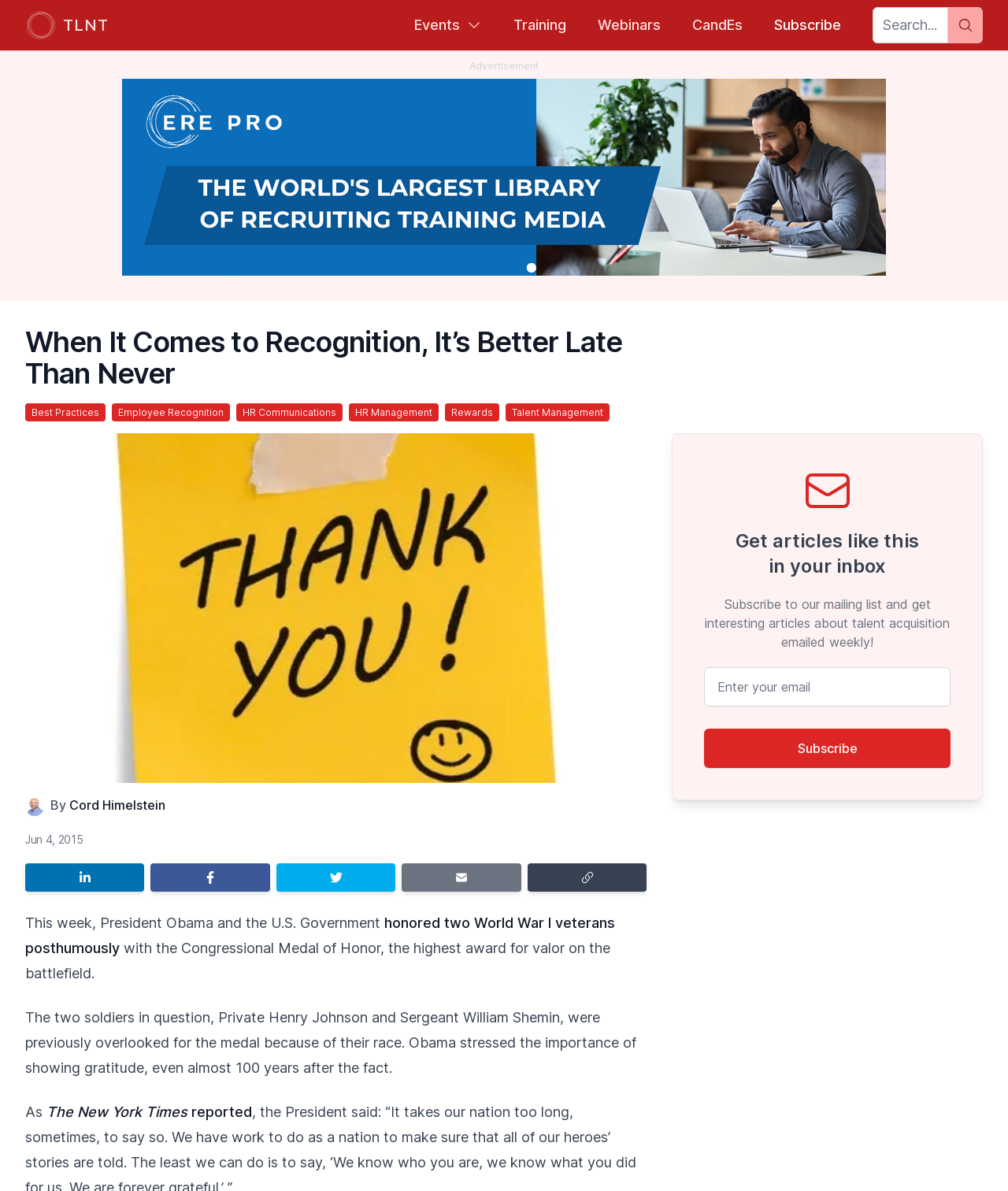Provide a single word or phrase answer to the question: 
What is the date of the article?

Jun 4, 2015